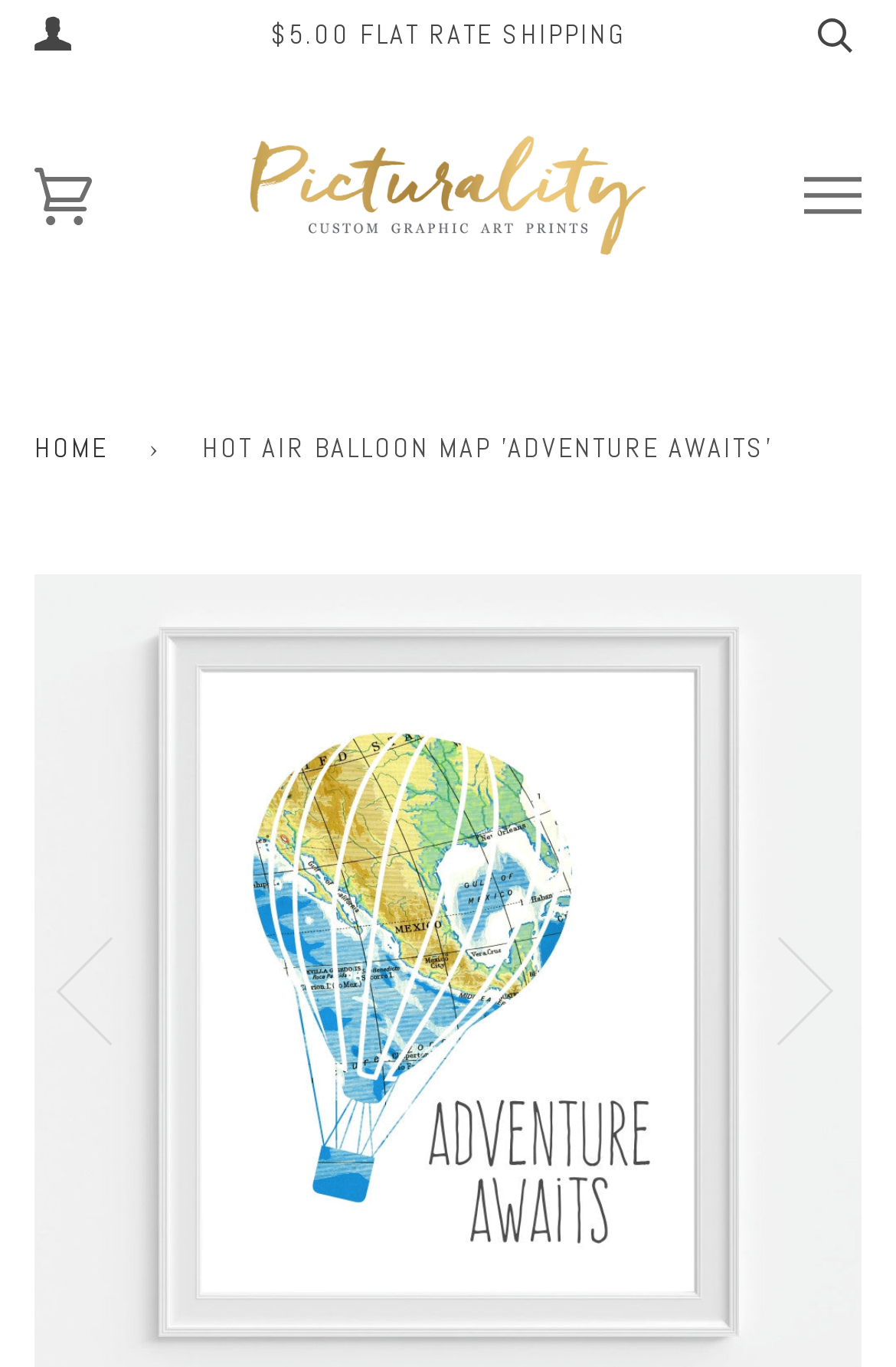How many links are there in the breadcrumbs navigation?
Provide a detailed answer to the question, using the image to inform your response.

The answer can be found by looking at the navigation element with the text 'breadcrumbs' which contains one link element labeled 'HOME'.